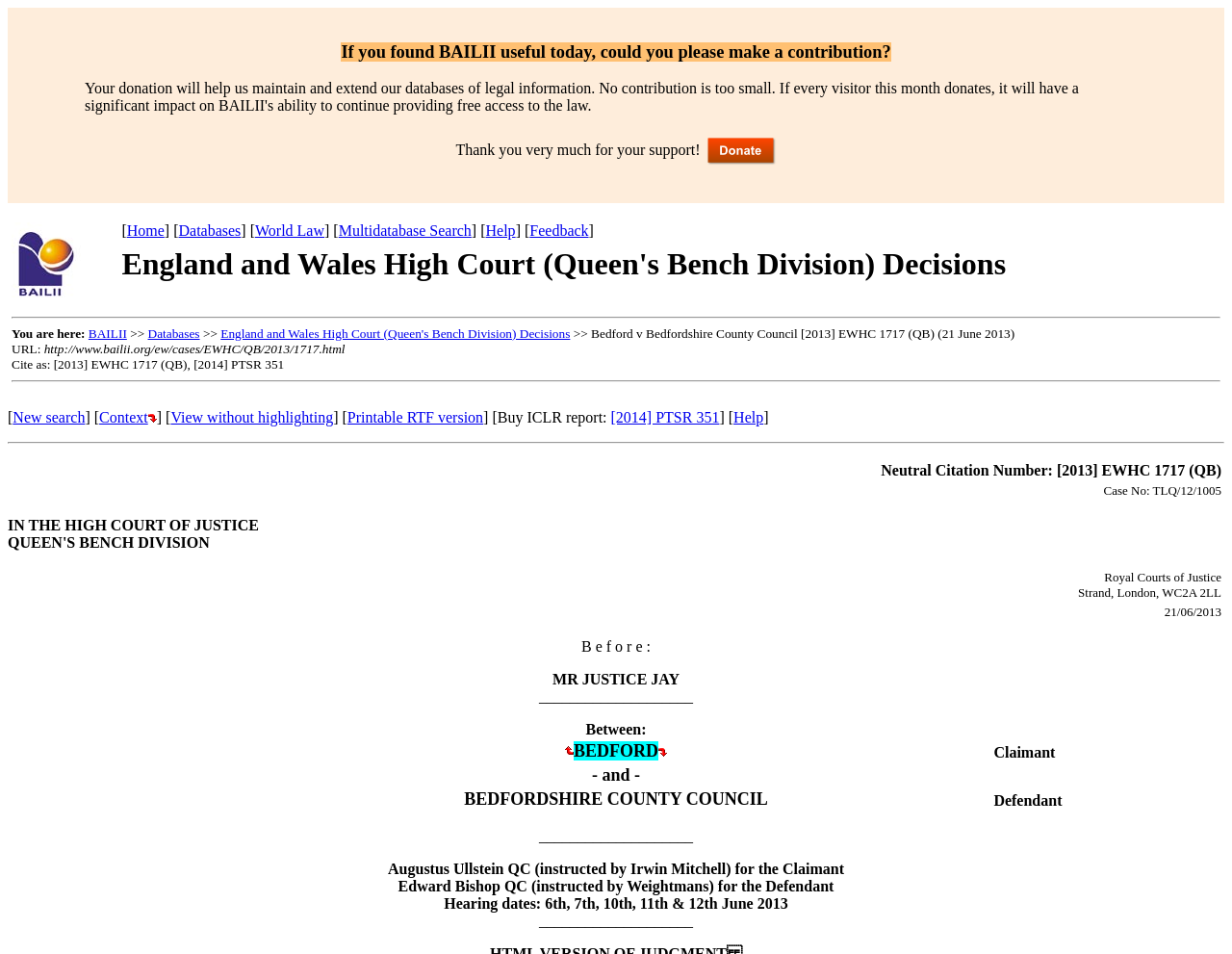Please specify the bounding box coordinates of the area that should be clicked to accomplish the following instruction: "Click on 'Context'". The coordinates should consist of four float numbers between 0 and 1, i.e., [left, top, right, bottom].

[0.081, 0.429, 0.127, 0.446]